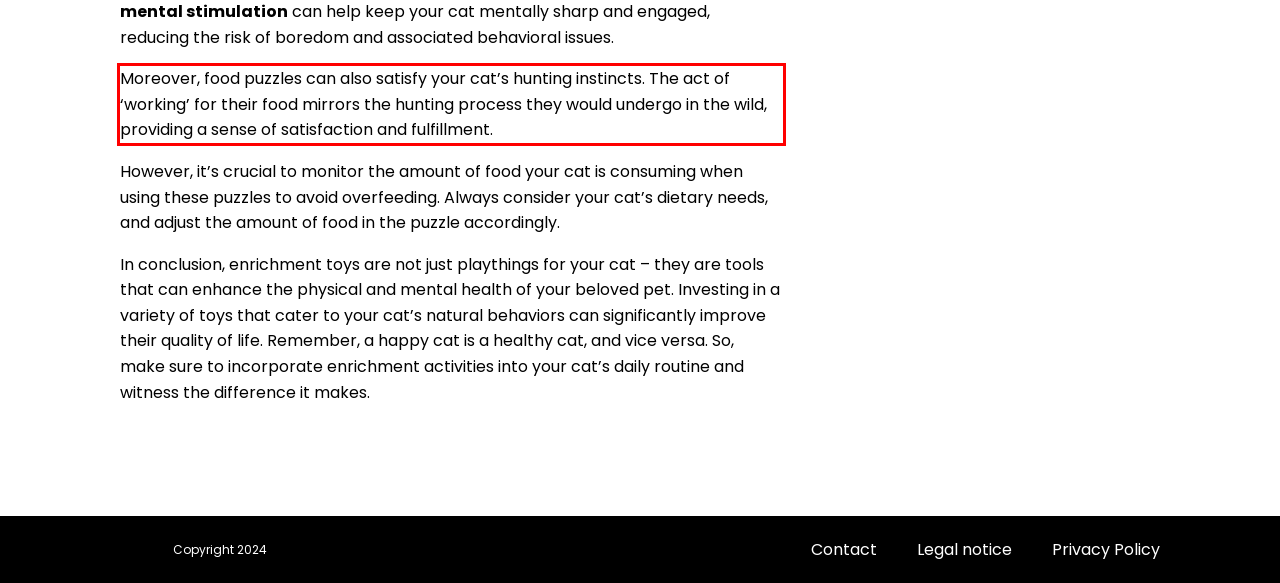You have a screenshot of a webpage where a UI element is enclosed in a red rectangle. Perform OCR to capture the text inside this red rectangle.

Moreover, food puzzles can also satisfy your cat’s hunting instincts. The act of ‘working’ for their food mirrors the hunting process they would undergo in the wild, providing a sense of satisfaction and fulfillment.